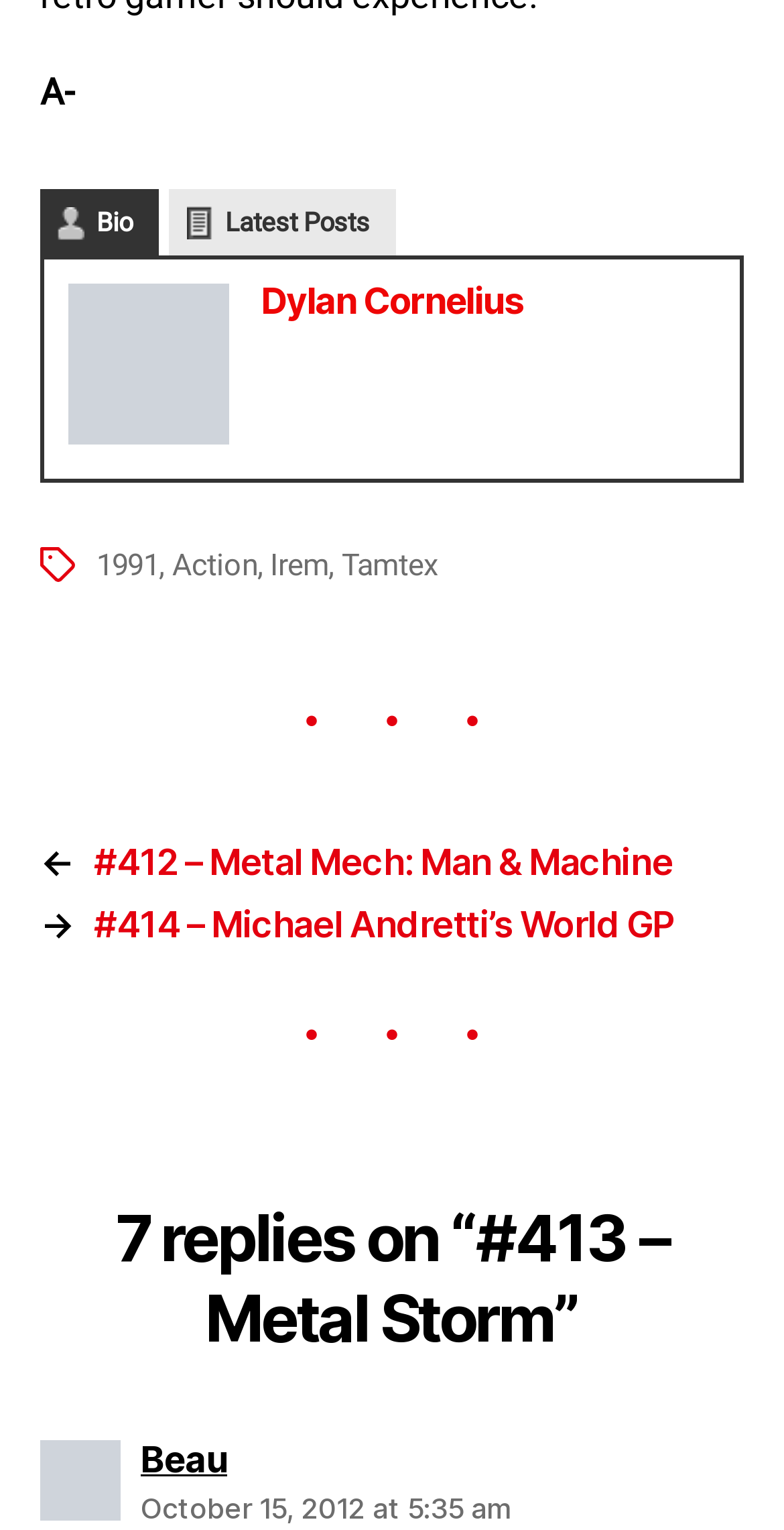Locate the bounding box of the UI element described by: "Tamtex" in the given webpage screenshot.

[0.436, 0.357, 0.558, 0.381]